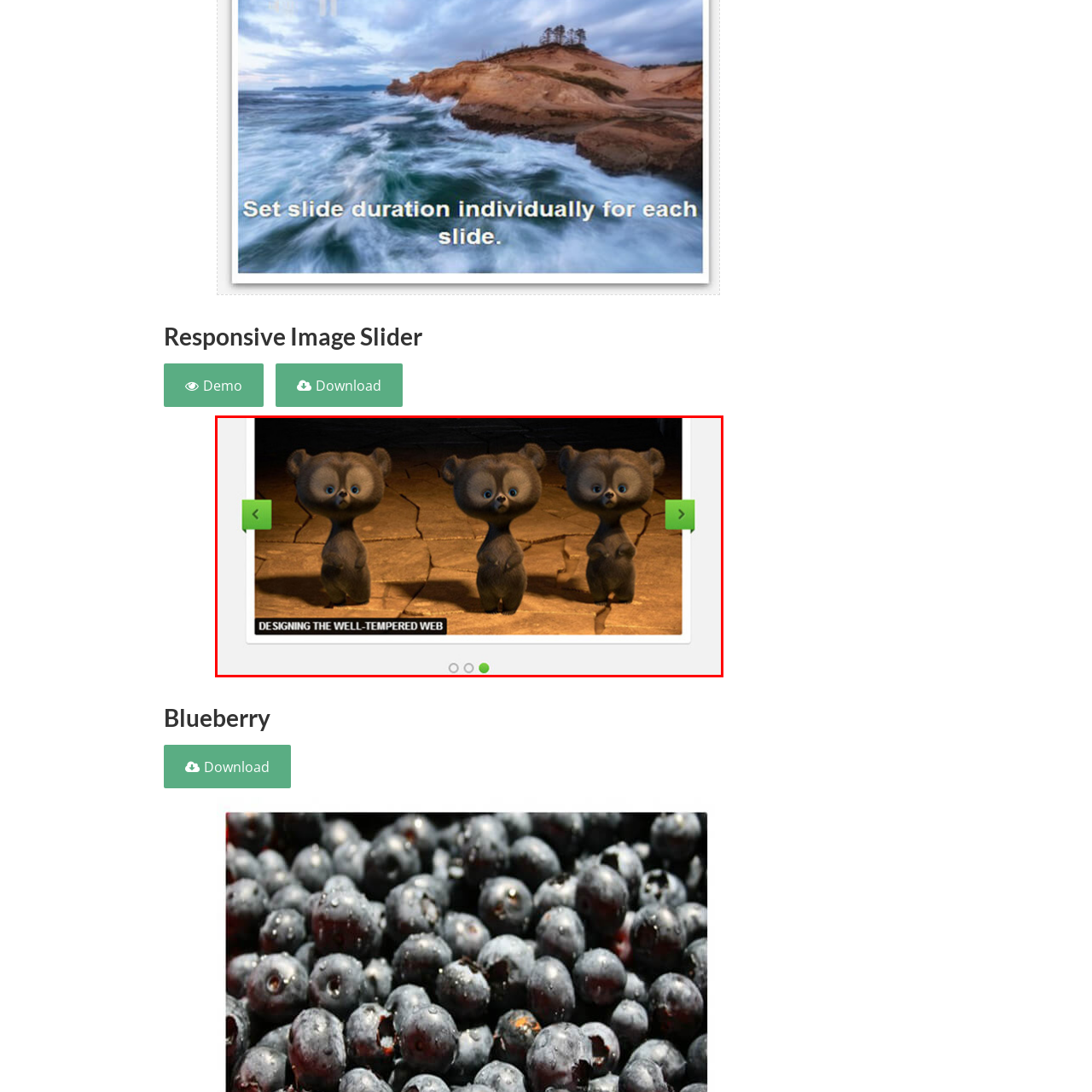What is the purpose of the navigation arrows?
Examine the portion of the image surrounded by the red bounding box and deliver a detailed answer to the question.

The navigation arrows are visible on either side of the image, indicating that this is part of a responsive image slider, allowing viewers to explore more content.